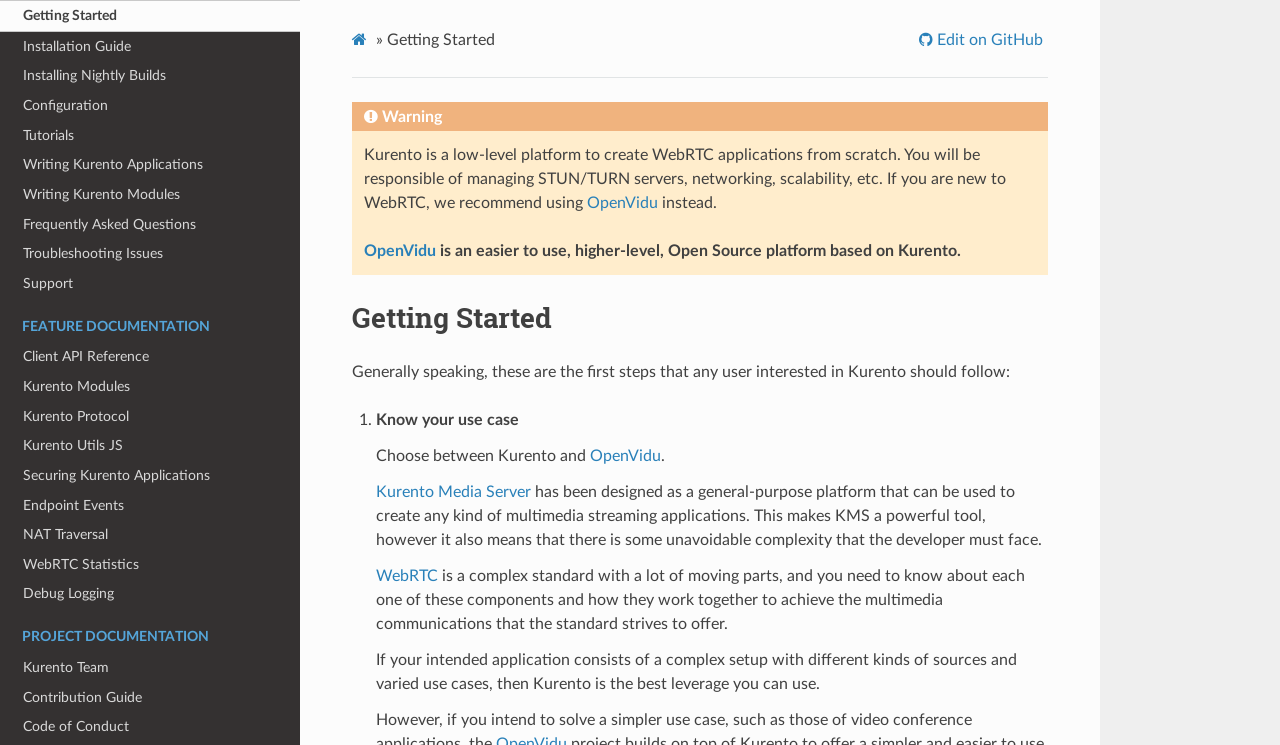What is the recommended platform for complex setups with varied use cases?
Please look at the screenshot and answer in one word or a short phrase.

Kurento